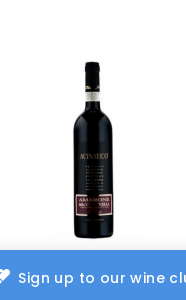Describe the image with as much detail as possible.

The image features a bottle of "Accordini Acinatico Amarone Classico," a rich red wine known for its complexity and depth. The elegantly designed bottle showcases the winery's branding, highlighting its upscale nature. Below the bottle, a vibrant blue banner invites viewers to "Sign up to our wine club," suggesting exclusive access to selections and benefits for wine enthusiasts. This presentation positions the wine as a premium choice, perfect for fine dining or special occasions, inviting connoisseurs to explore its offerings.